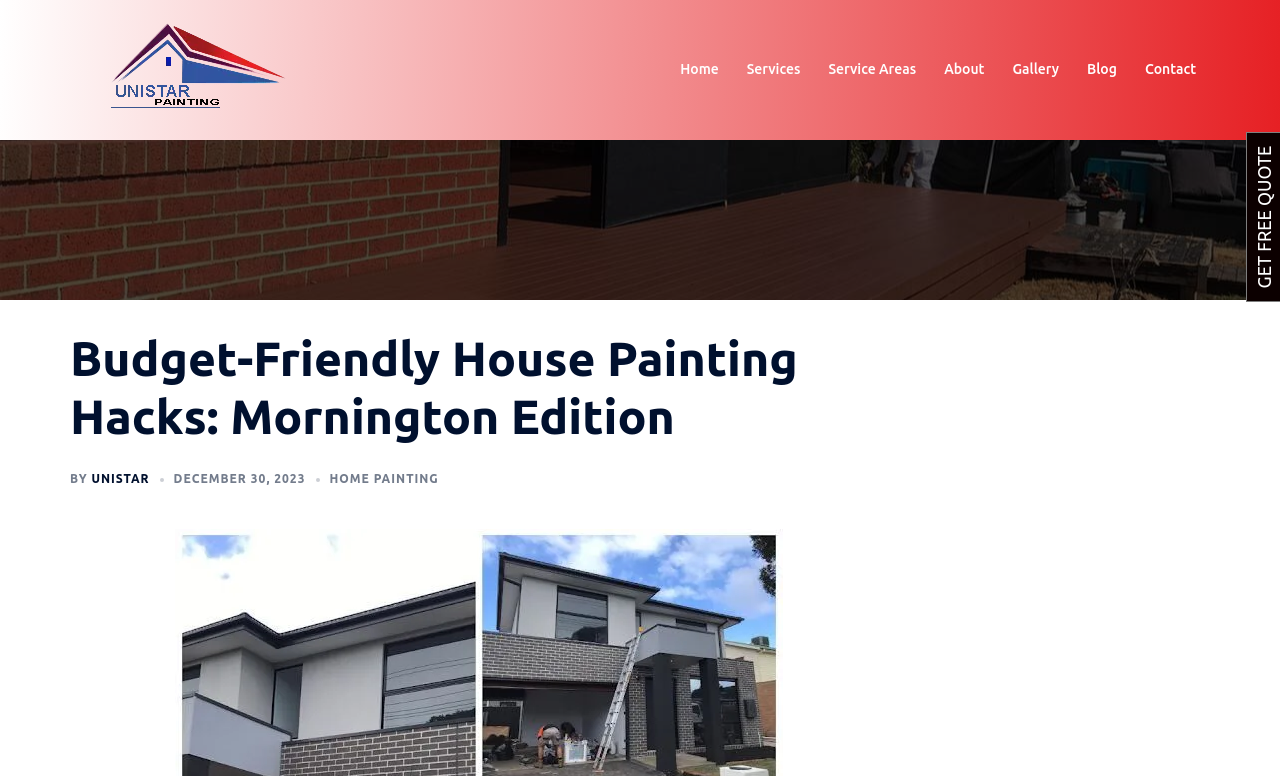Locate the bounding box coordinates of the clickable region to complete the following instruction: "get a free quote."

[0.973, 0.17, 1.0, 0.389]